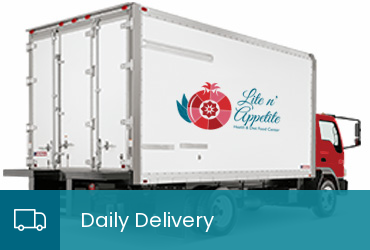What is the symbol of freshness and health on the truck?
Based on the image, answer the question with a single word or brief phrase.

Pomegranate